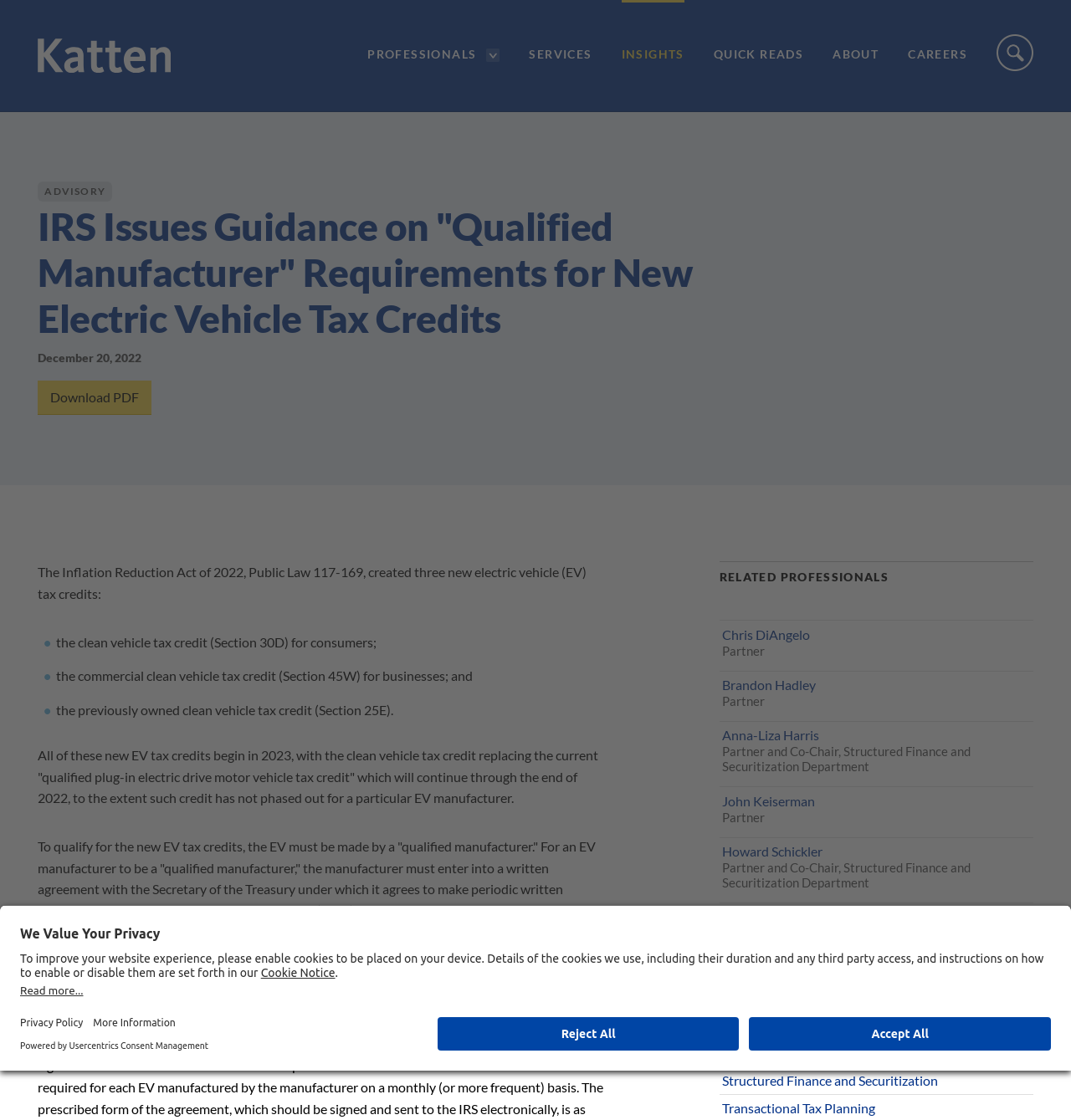What is the name of the law firm?
Based on the visual, give a brief answer using one word or a short phrase.

Katten Muchin Rosenman LLP